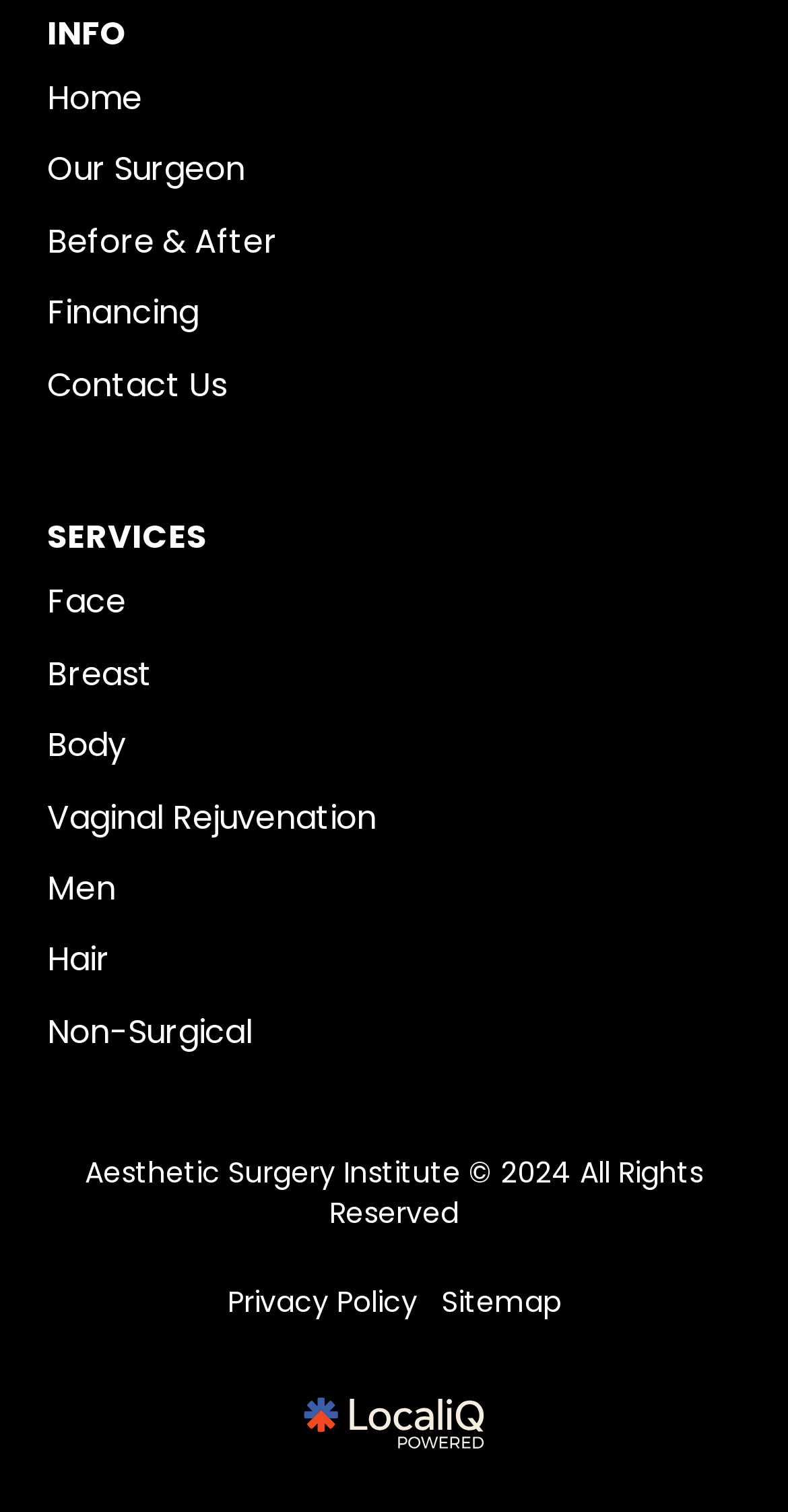Can you specify the bounding box coordinates for the region that should be clicked to fulfill this instruction: "read privacy policy".

[0.273, 0.843, 0.545, 0.882]